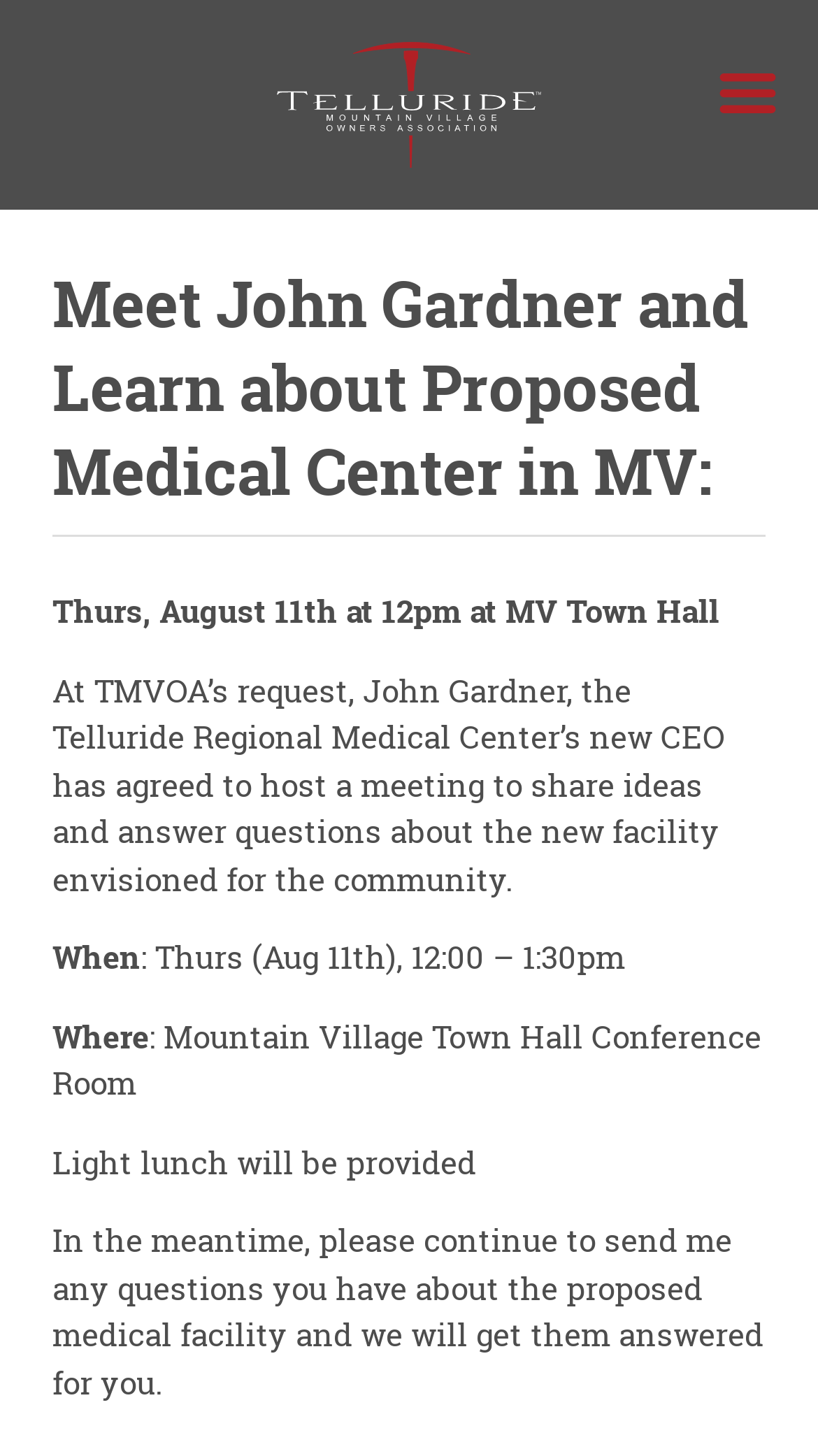What is the title or heading displayed on the webpage?

Meet John Gardner and Learn about Proposed Medical Center in MV: